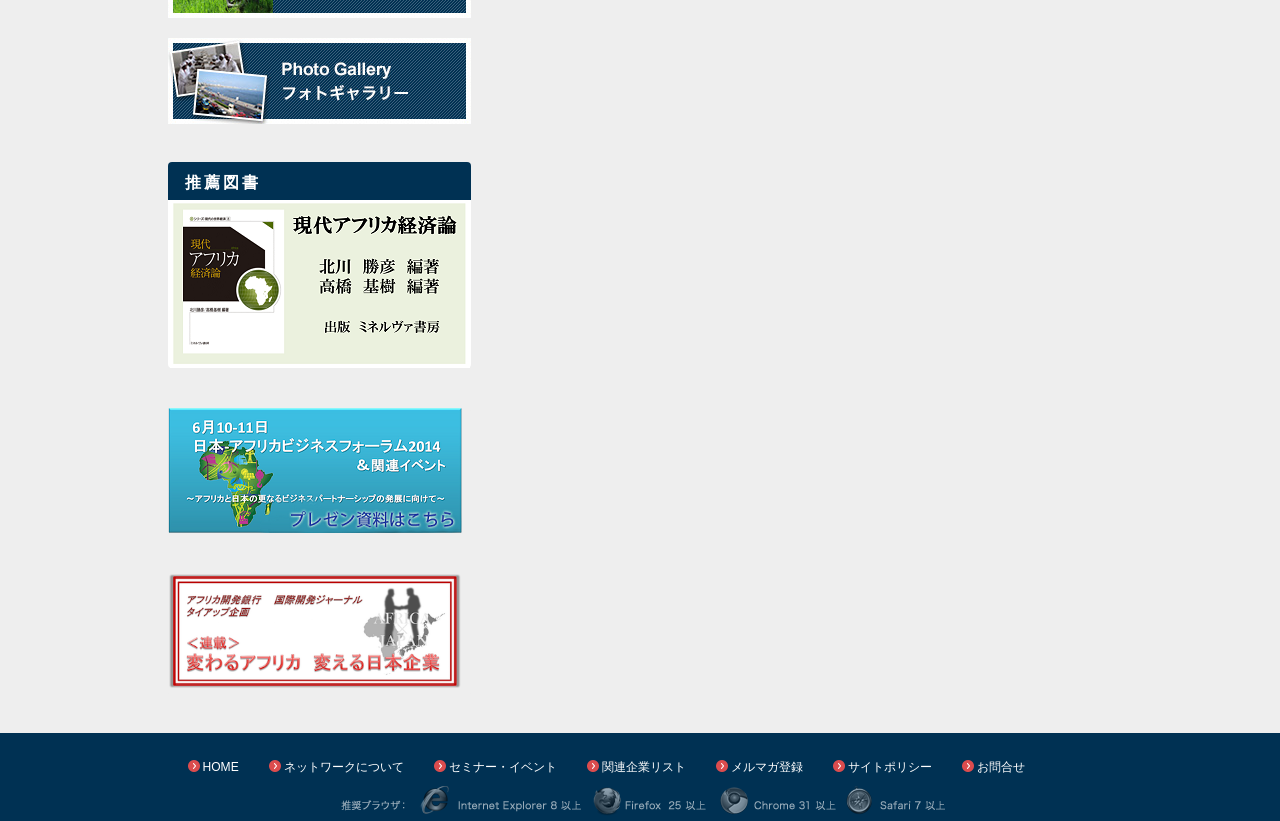Find the bounding box coordinates of the clickable region needed to perform the following instruction: "Check seminar and event". The coordinates should be provided as four float numbers between 0 and 1, i.e., [left, top, right, bottom].

[0.351, 0.925, 0.435, 0.942]